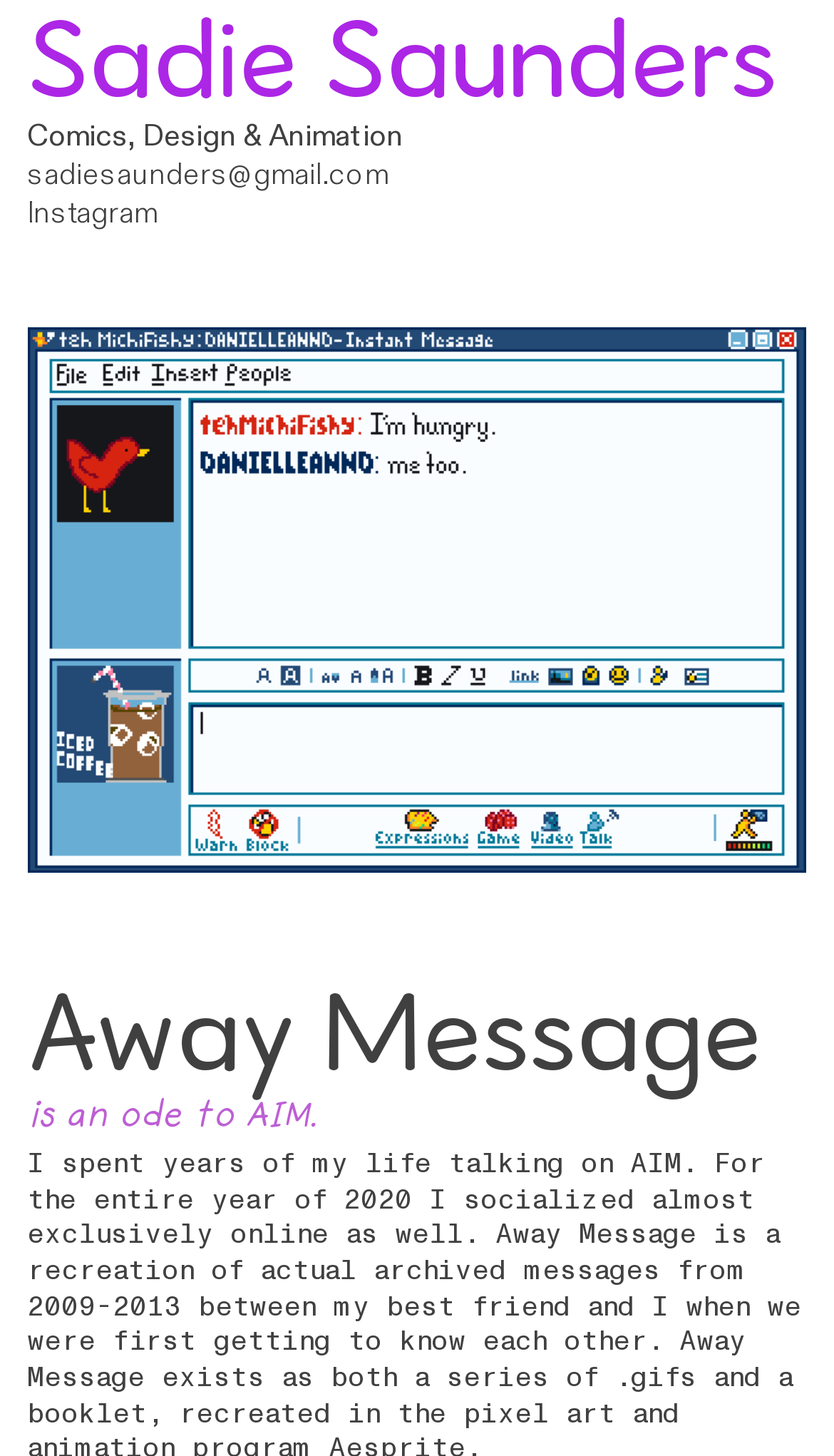Determine the bounding box of the UI component based on this description: "Sadie Saunders". The bounding box coordinates should be four float values between 0 and 1, i.e., [left, top, right, bottom].

[0.033, 0.014, 0.933, 0.083]